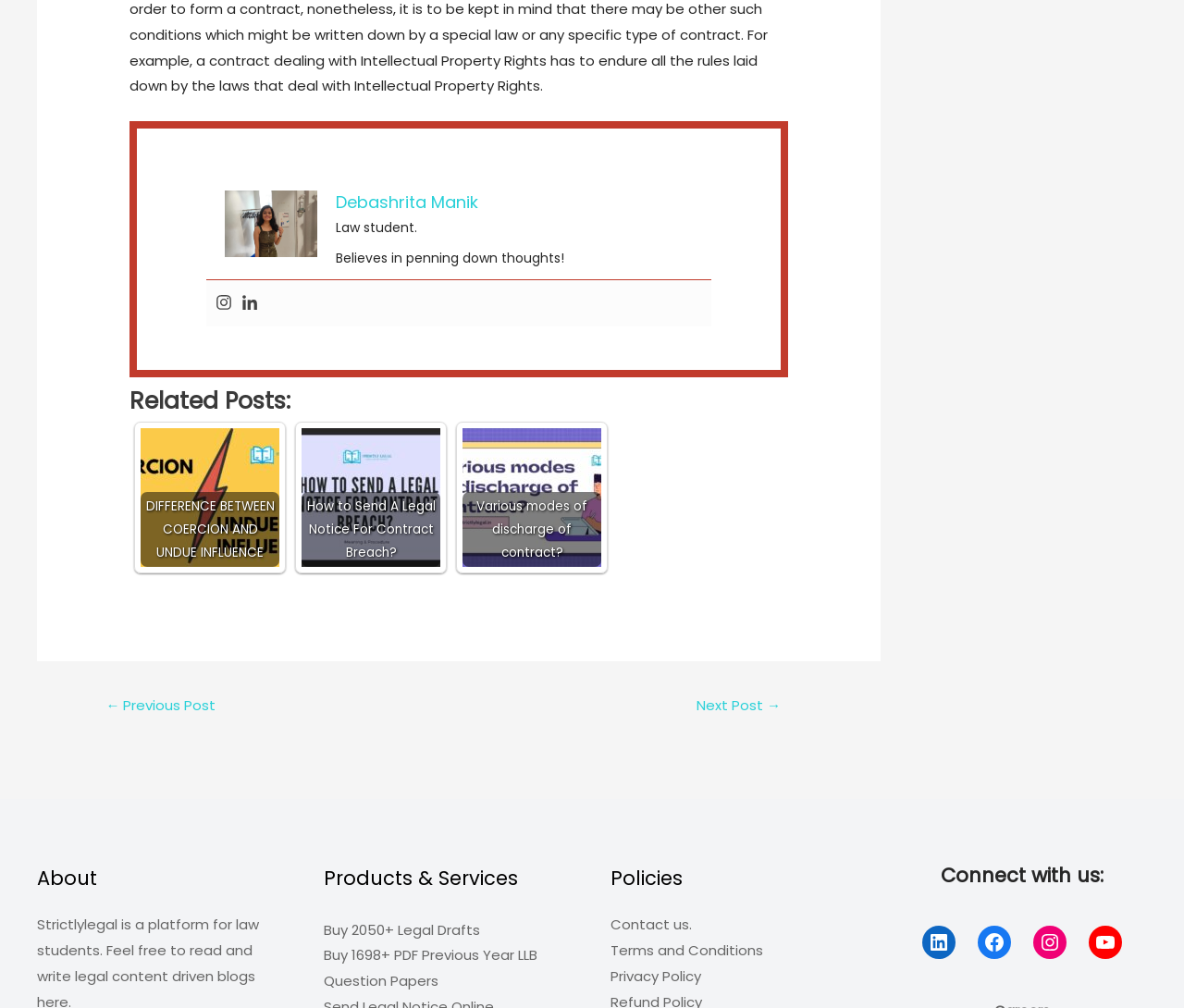Please answer the following question using a single word or phrase: 
How many related posts are listed?

3